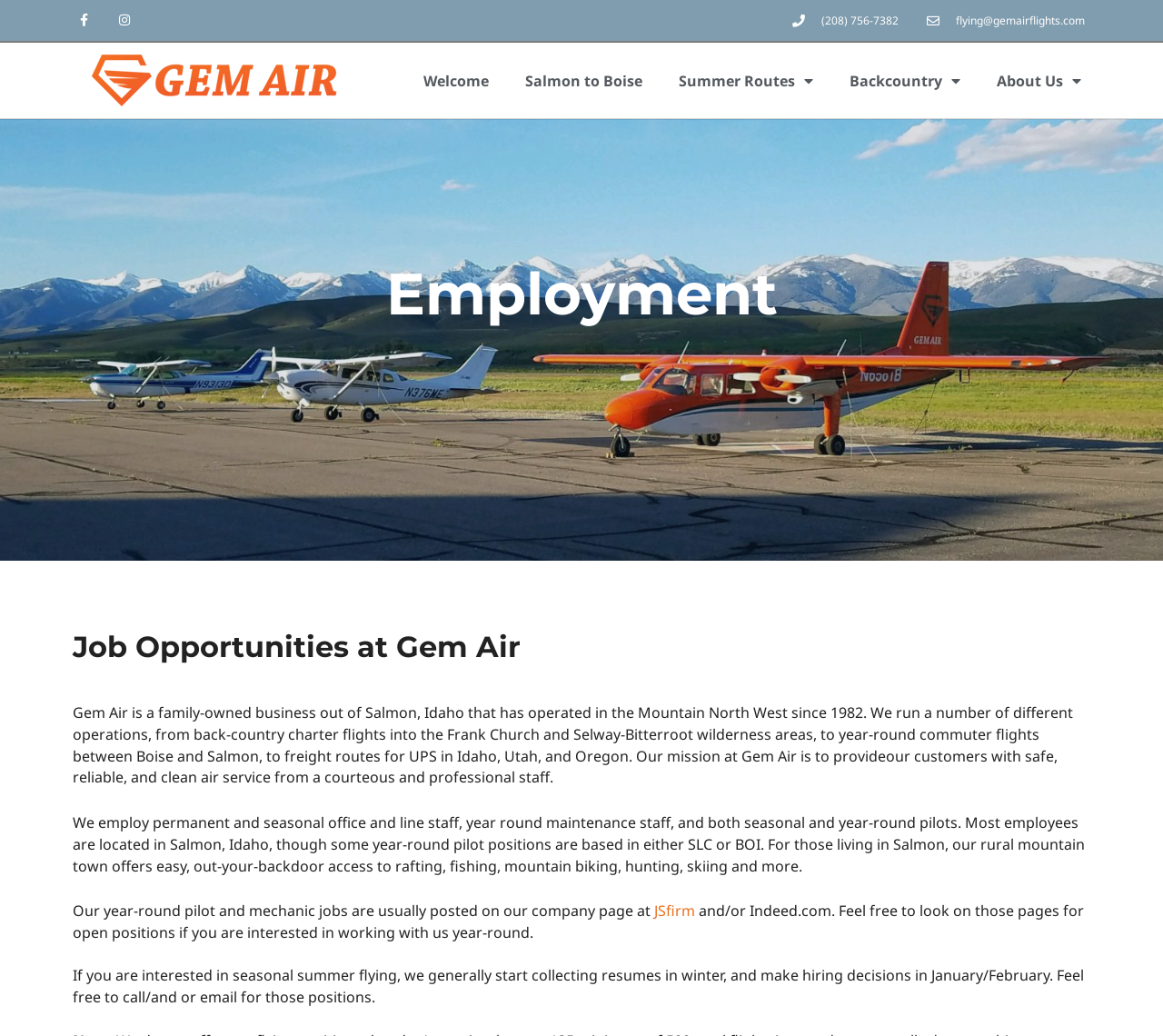Explain the webpage's layout and main content in detail.

The webpage is about employment opportunities at Gem Air, a family-owned business based in Salmon, Idaho. At the top of the page, there are two phone numbers and an email address, (208) 756-7382 and flying@gemairflights.com, respectively, which are likely contact information for the company.

Below the contact information, there is a navigation menu with links to different sections of the website, including "Welcome", "Salmon to Boise", "Summer Routes", "Backcountry", and "About Us". Each of these links has a dropdown menu, indicated by the symbol.

The main content of the page is divided into sections, starting with a heading "Employment" followed by a subheading "Job Opportunities at Gem Air". The text describes Gem Air's operations, including back-country charter flights, commuter flights, and freight routes, and its mission to provide safe, reliable, and clean air service.

The page then lists the types of employees Gem Air hires, including office and line staff, maintenance staff, and pilots, with some positions based in Salmon, Idaho, and others in SLC or BOI. The text also highlights the benefits of living in Salmon, a rural mountain town with easy access to outdoor activities.

The page provides information on how to find and apply for job openings, including checking the company's page on JSfirm and/or Indeed.com for year-round positions, and contacting the company directly for seasonal summer flying positions.